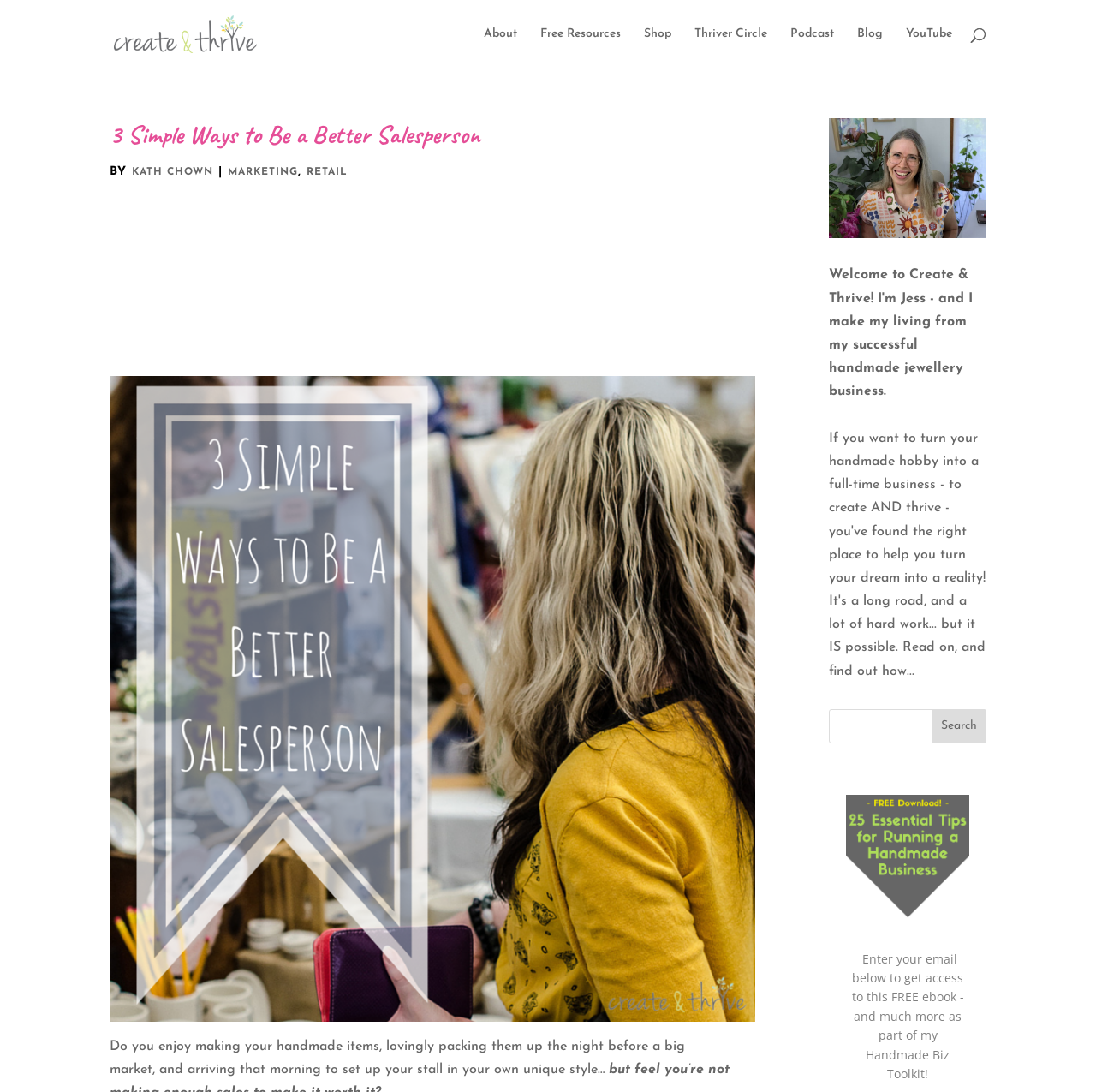Could you please study the image and provide a detailed answer to the question:
What is the topic of the article?

The heading '3 Simple Ways to Be a Better Salesperson' suggests that the article is about improving sales skills or being a better salesperson.